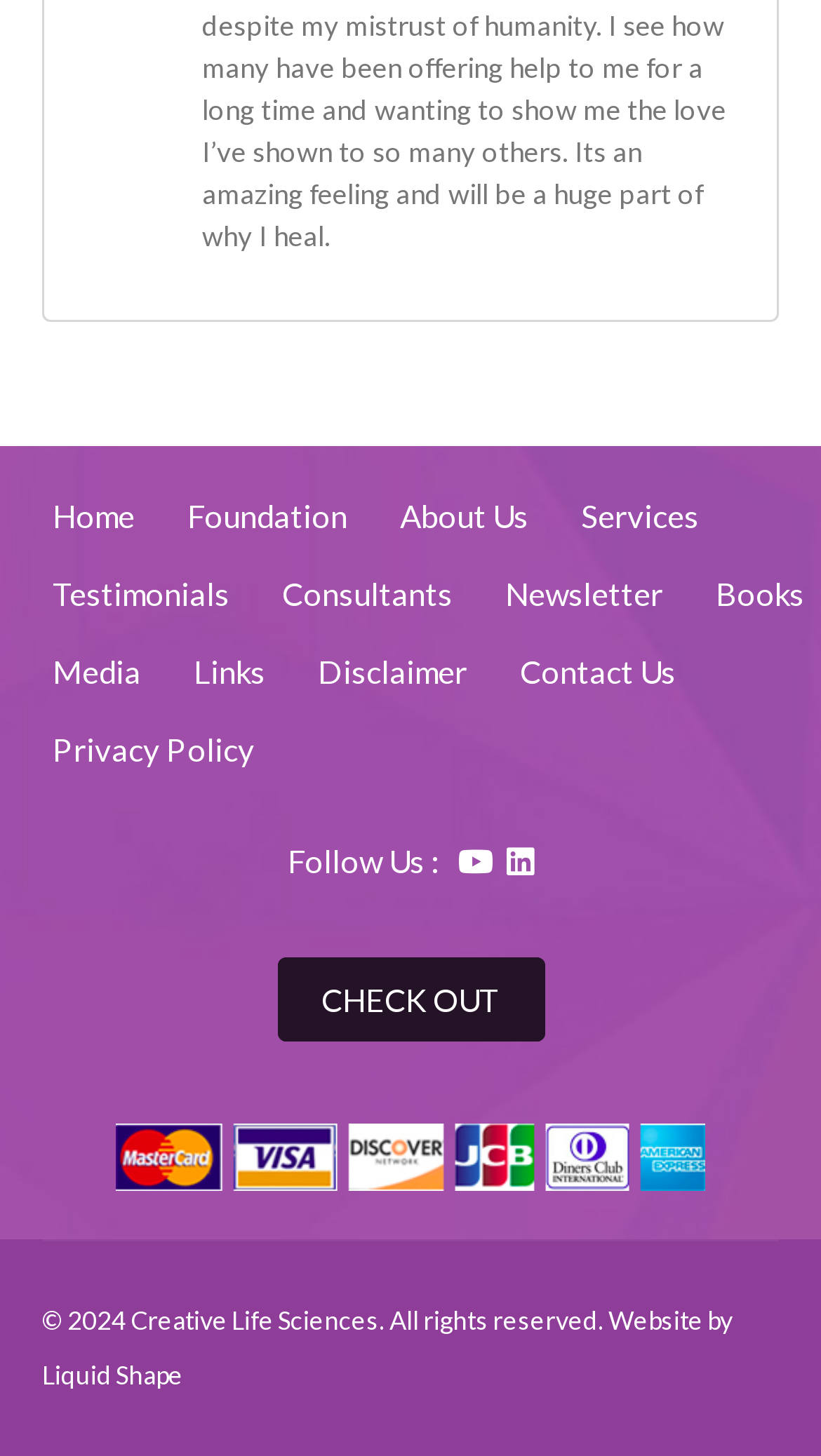Pinpoint the bounding box coordinates of the element that must be clicked to accomplish the following instruction: "Visit the website of Liquid Shape". The coordinates should be in the format of four float numbers between 0 and 1, i.e., [left, top, right, bottom].

[0.051, 0.933, 0.223, 0.955]